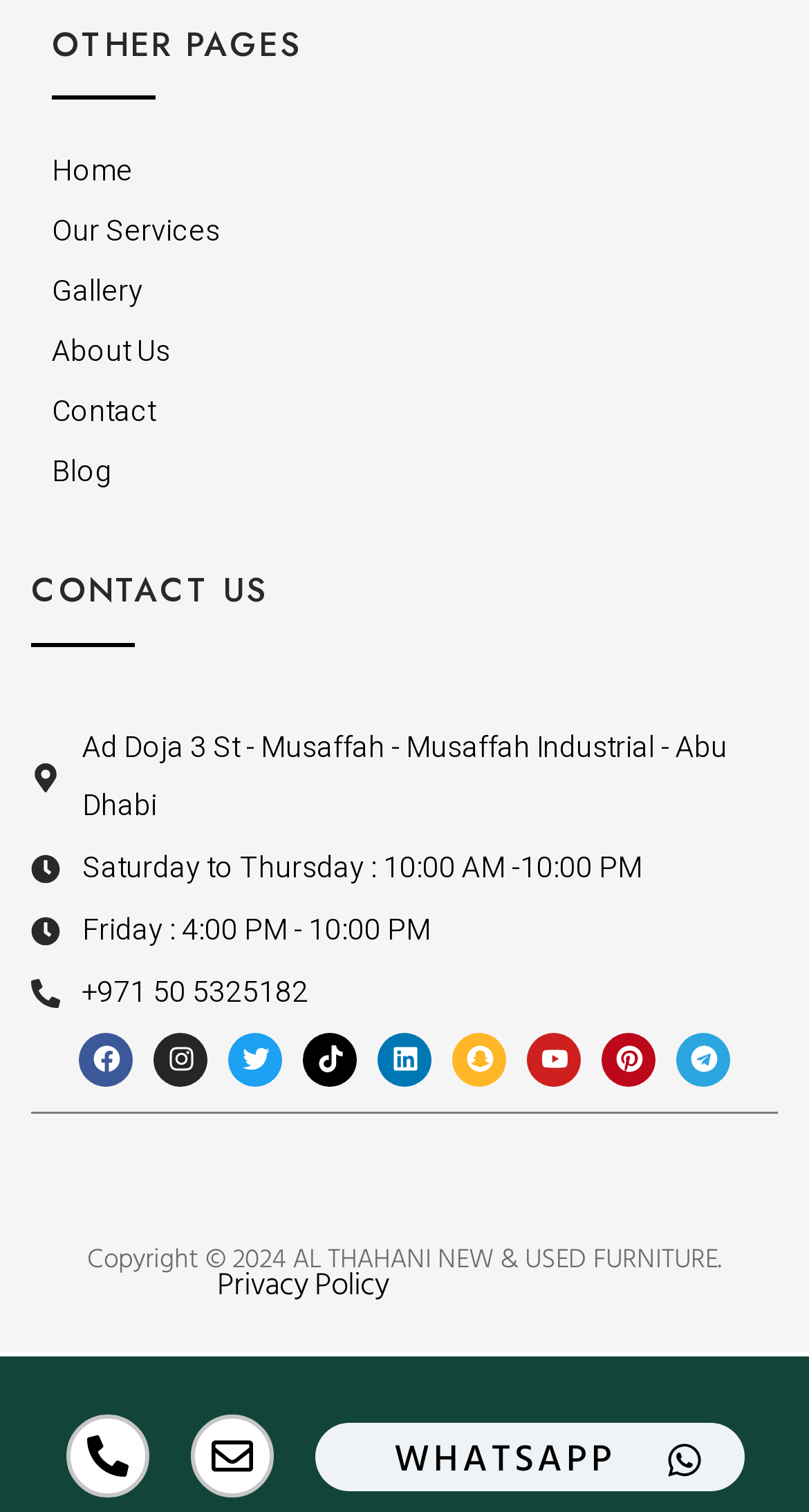Using the element description provided, determine the bounding box coordinates in the format (top-left x, top-left y, bottom-right x, bottom-right y). Ensure that all values are floating point numbers between 0 and 1. Element description: About Us

[0.064, 0.217, 0.936, 0.25]